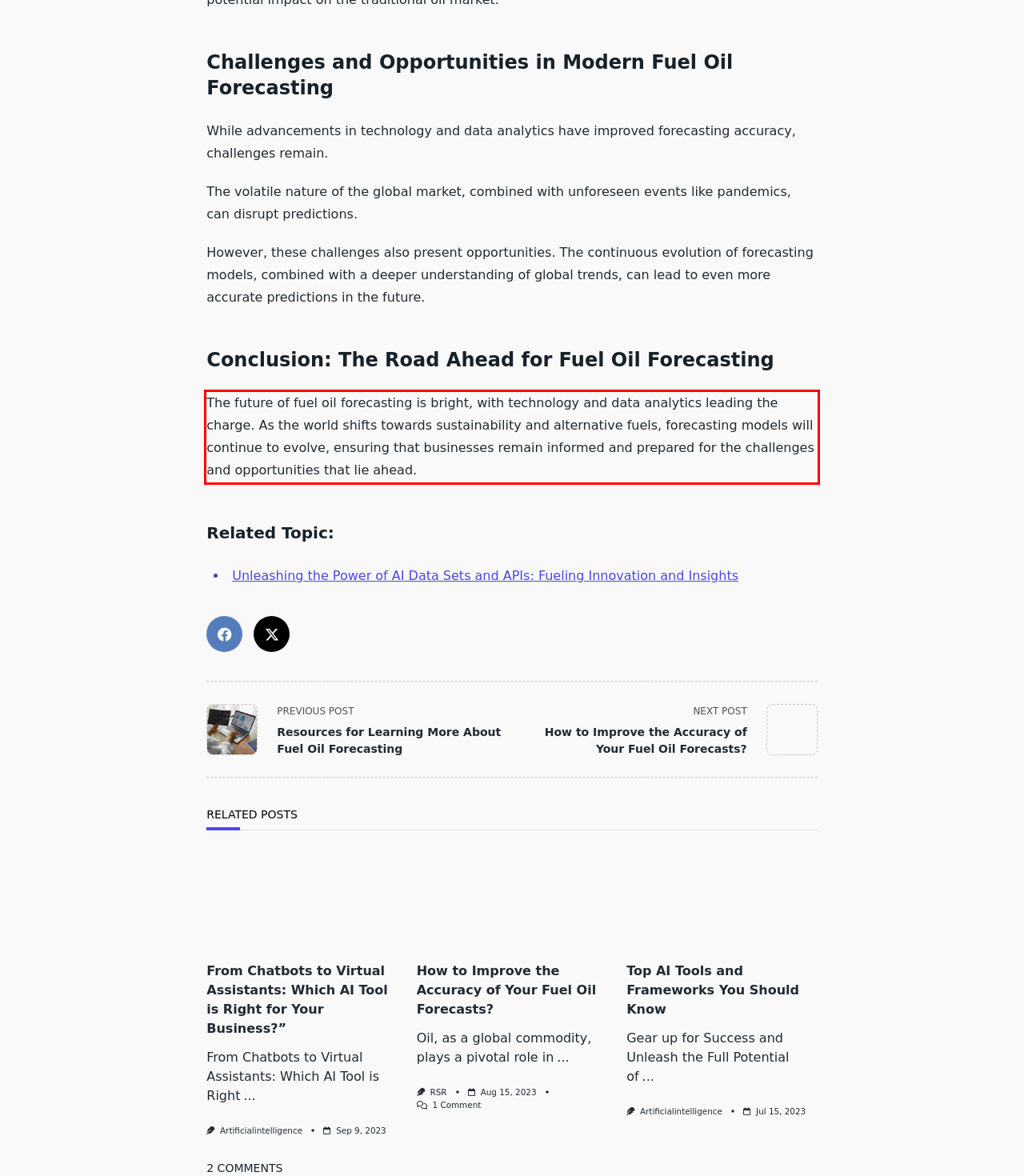Please examine the webpage screenshot containing a red bounding box and use OCR to recognize and output the text inside the red bounding box.

The future of fuel oil forecasting is bright, with technology and data analytics leading the charge. As the world shifts towards sustainability and alternative fuels, forecasting models will continue to evolve, ensuring that businesses remain informed and prepared for the challenges and opportunities that lie ahead.